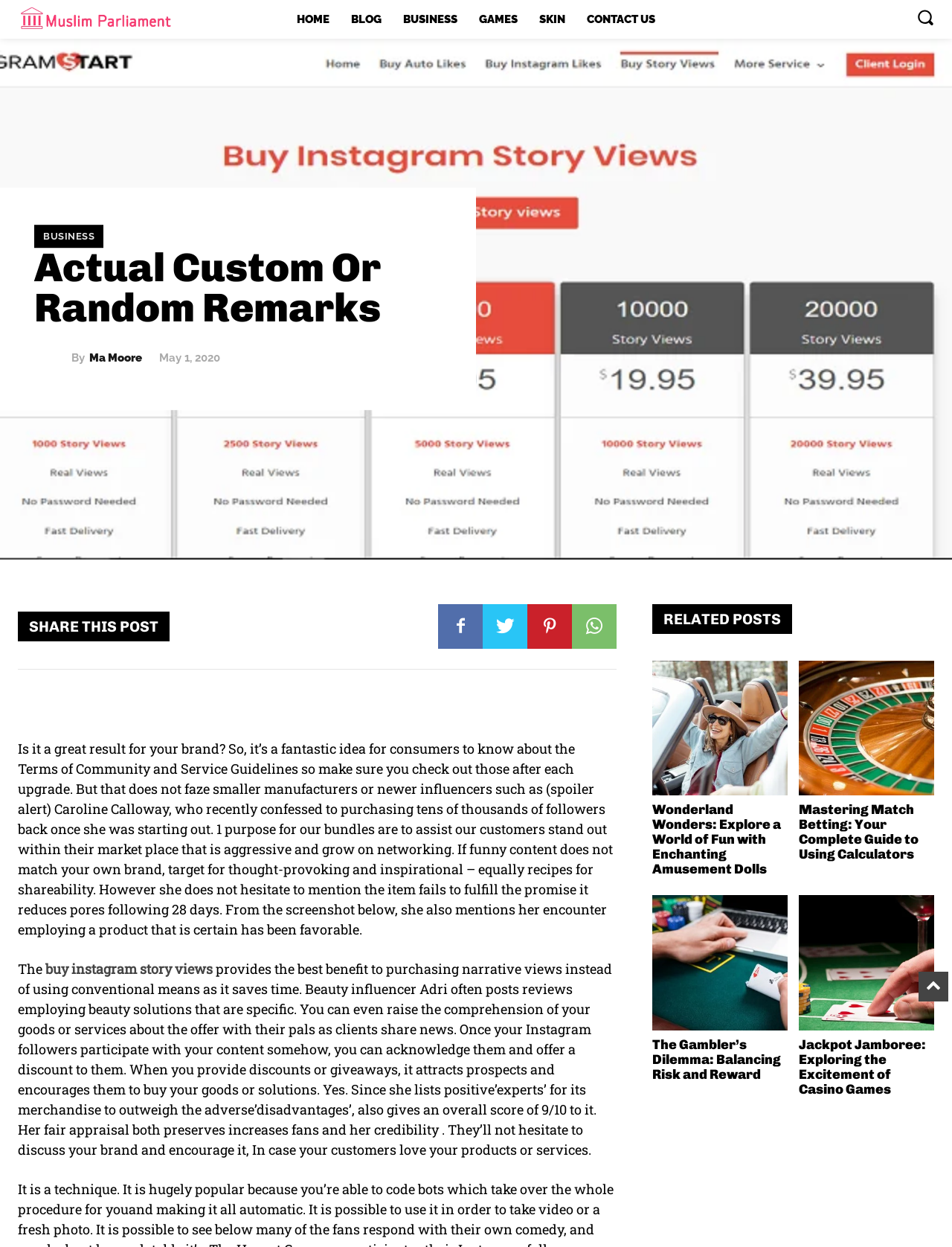What is the principal heading displayed on the webpage?

Actual Custom Or Random Remarks